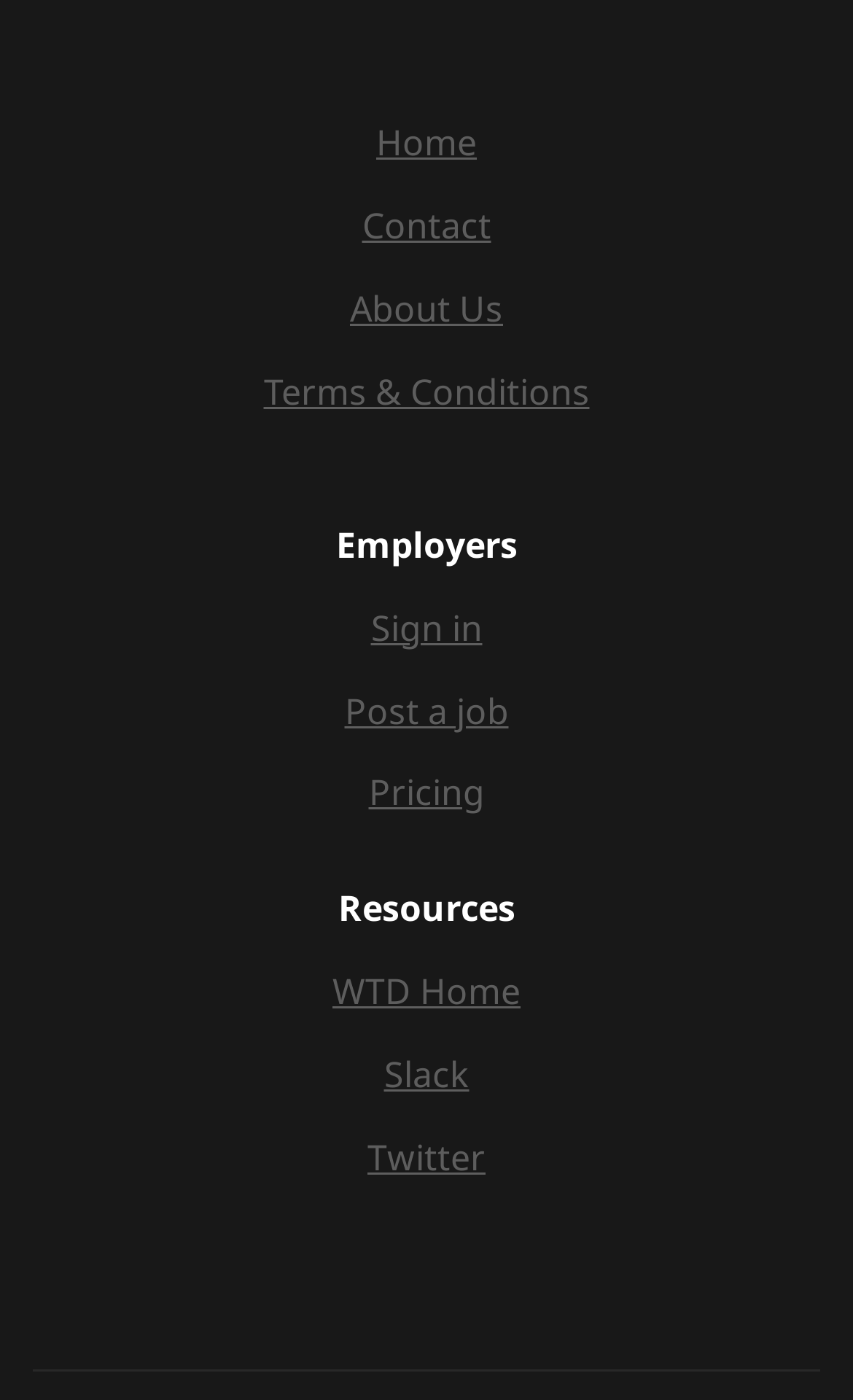Locate the bounding box coordinates of the clickable area needed to fulfill the instruction: "go to home page".

[0.441, 0.085, 0.559, 0.119]